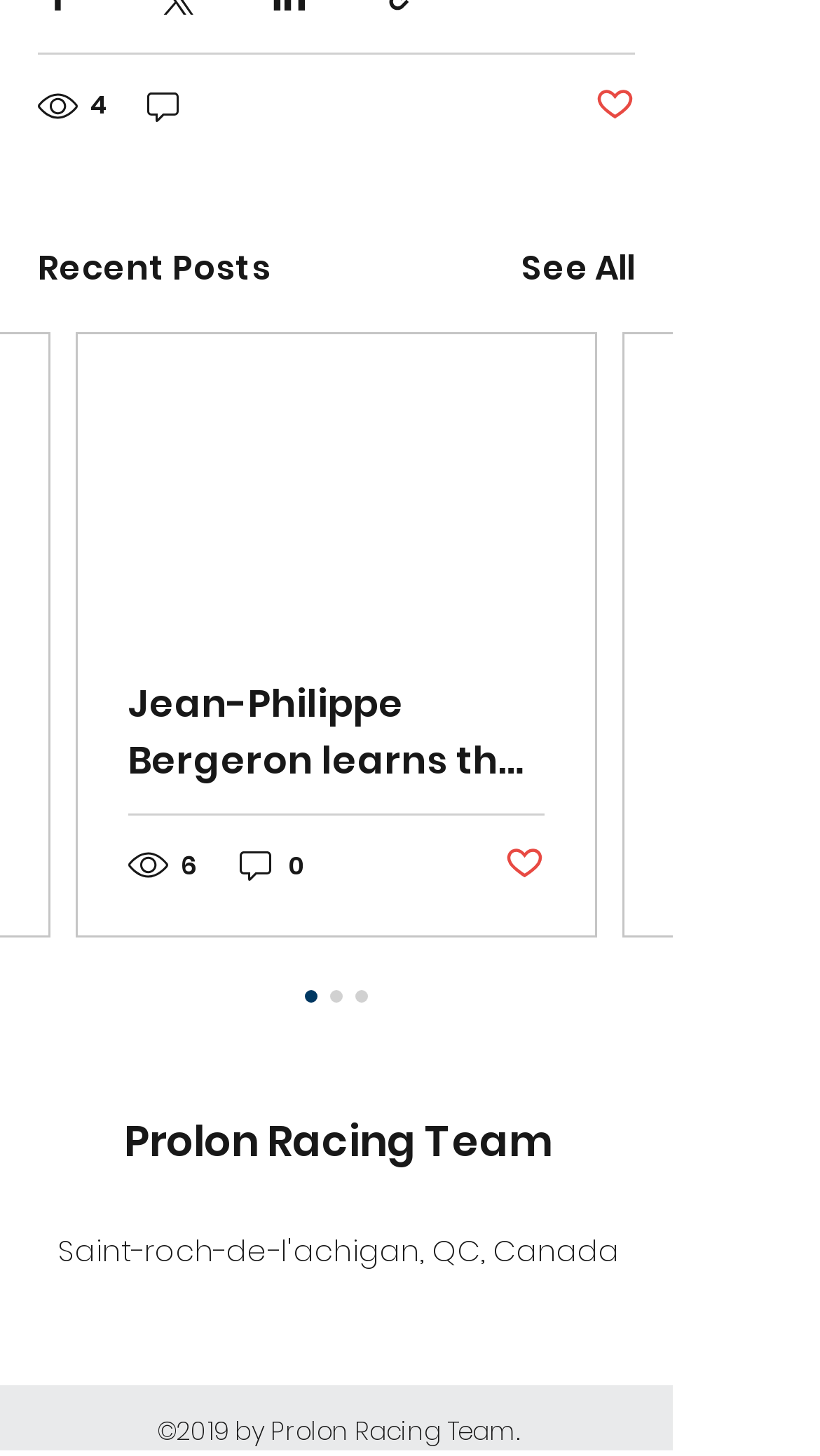Determine the bounding box coordinates of the section I need to click to execute the following instruction: "See all posts". Provide the coordinates as four float numbers between 0 and 1, i.e., [left, top, right, bottom].

[0.636, 0.167, 0.774, 0.201]